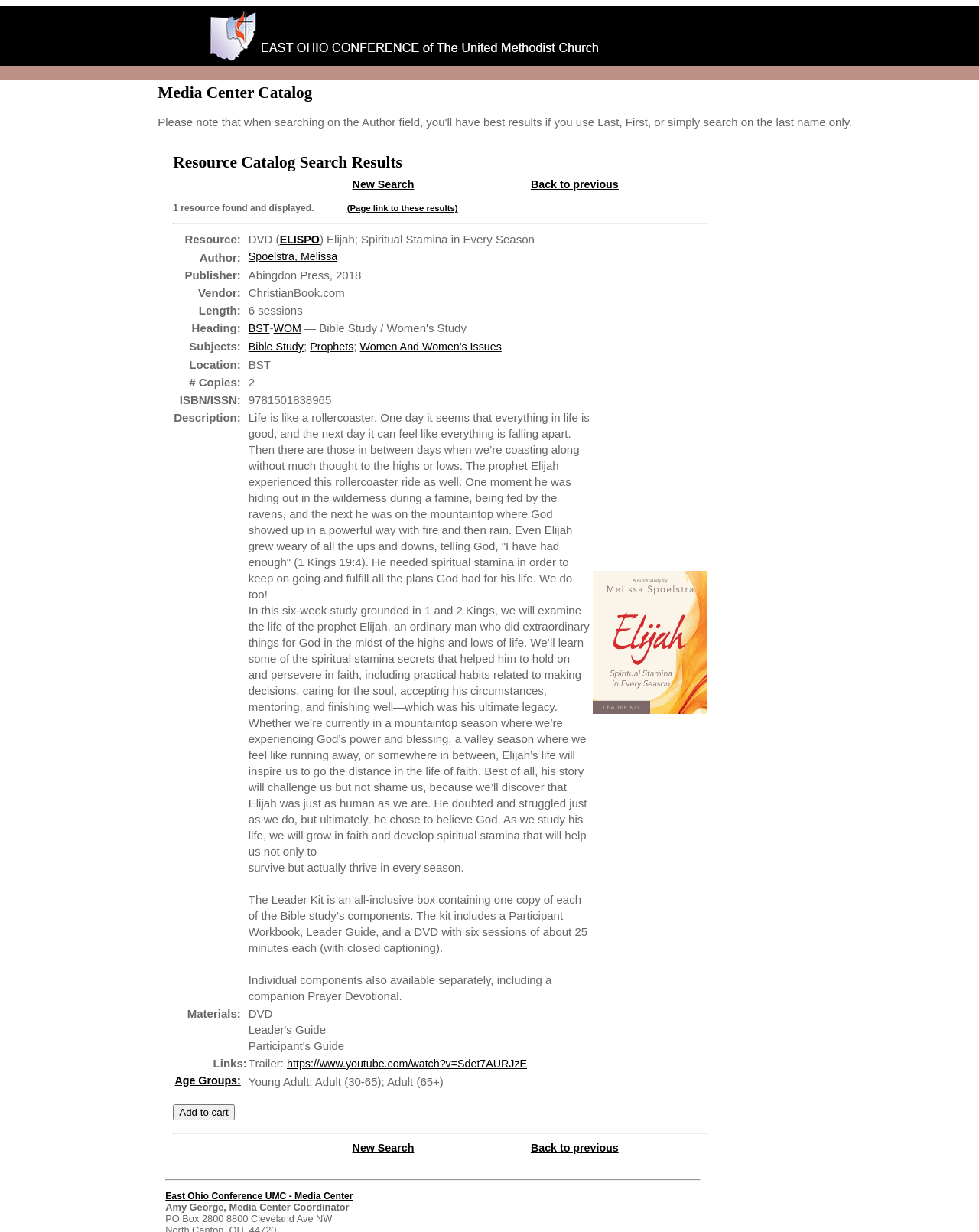Pinpoint the bounding box coordinates of the clickable element needed to complete the instruction: "Ask Joanne a question". The coordinates should be provided as four float numbers between 0 and 1: [left, top, right, bottom].

None